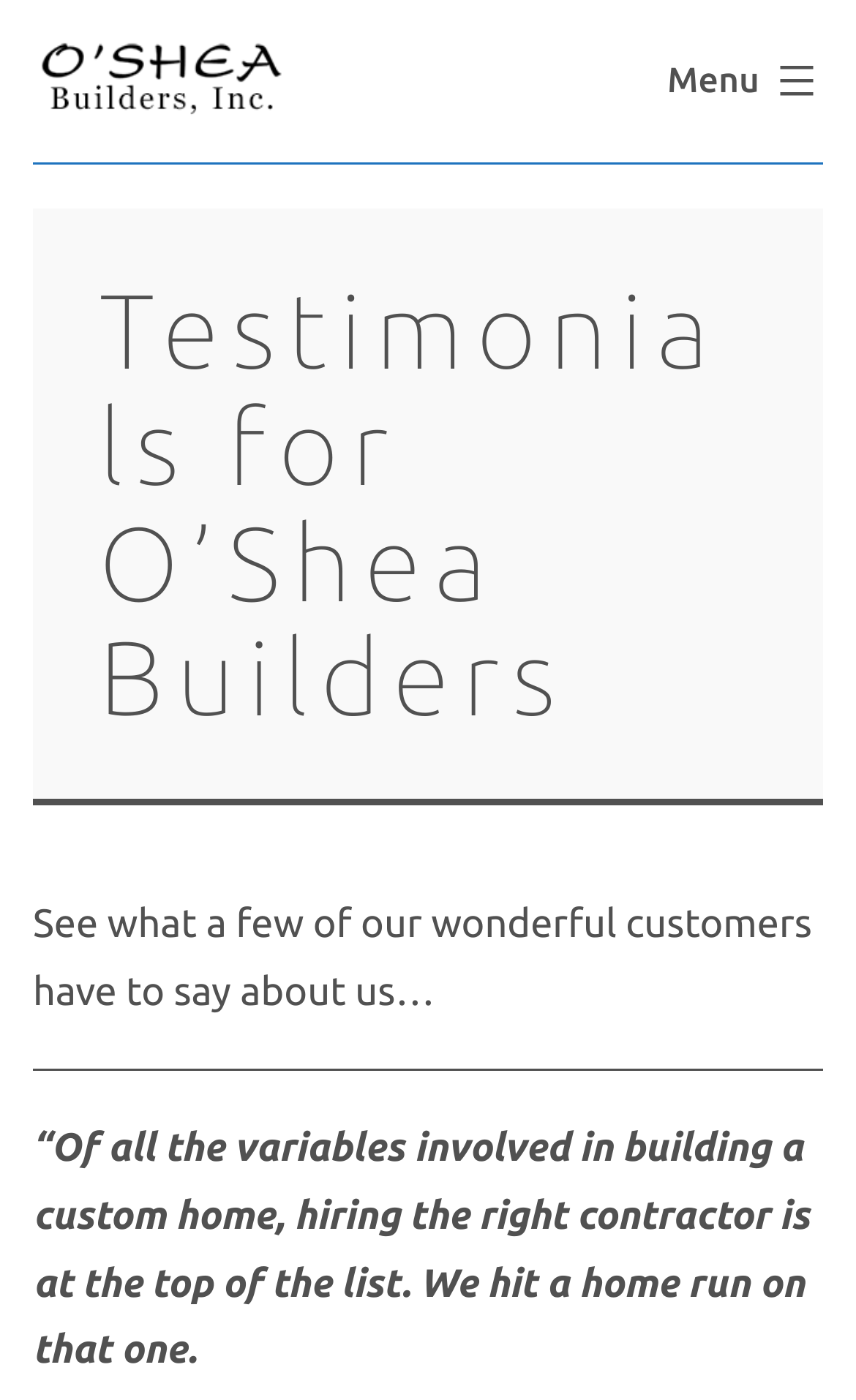Extract the bounding box coordinates for the described element: "Menu Close". The coordinates should be represented as four float numbers between 0 and 1: [left, top, right, bottom].

[0.741, 0.024, 1.0, 0.092]